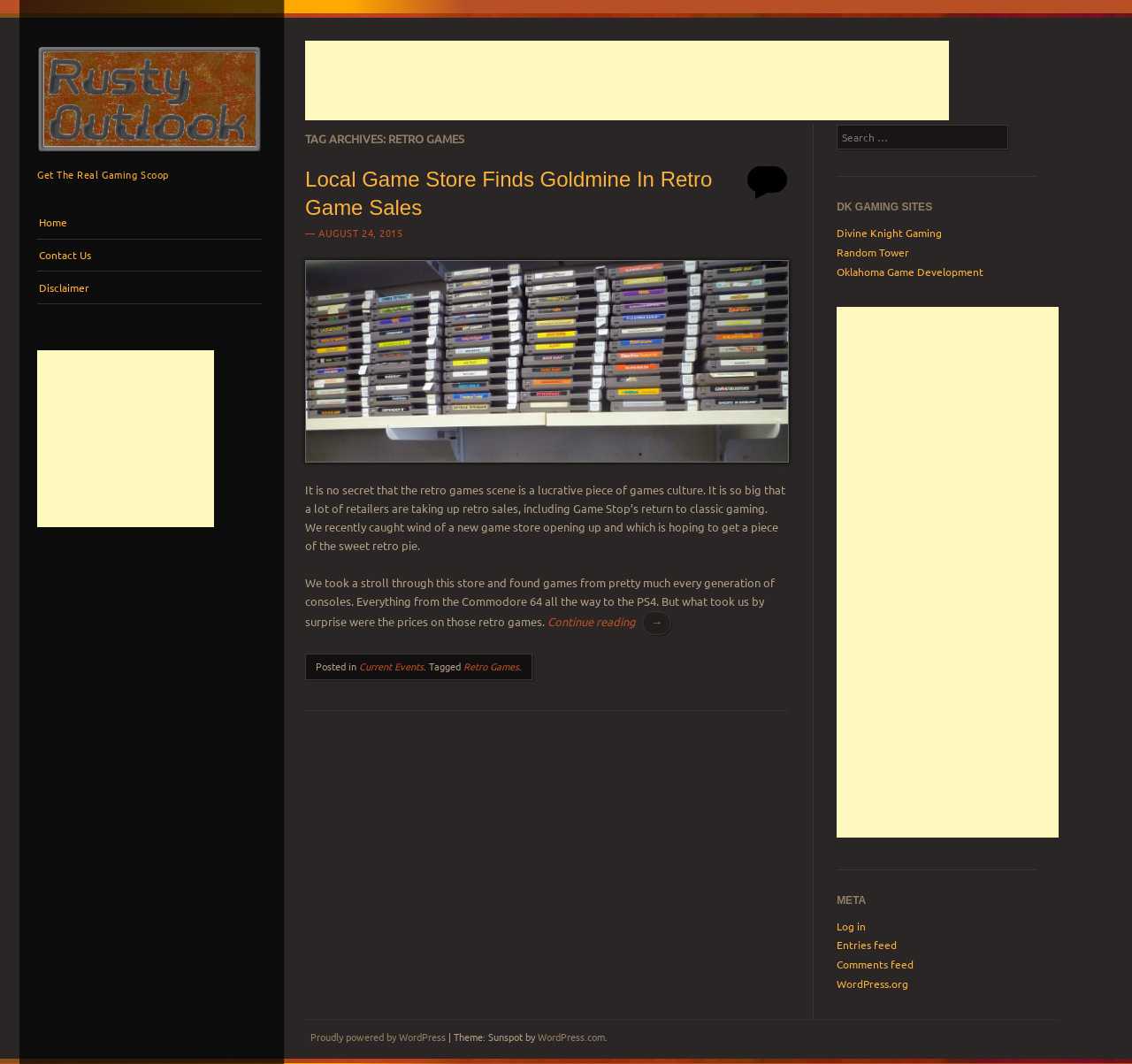Based on the image, provide a detailed and complete answer to the question: 
What is the platform that powers the website?

The platform that powers the website can be found in the footer of the webpage, where it says 'Proudly powered by WordPress'.